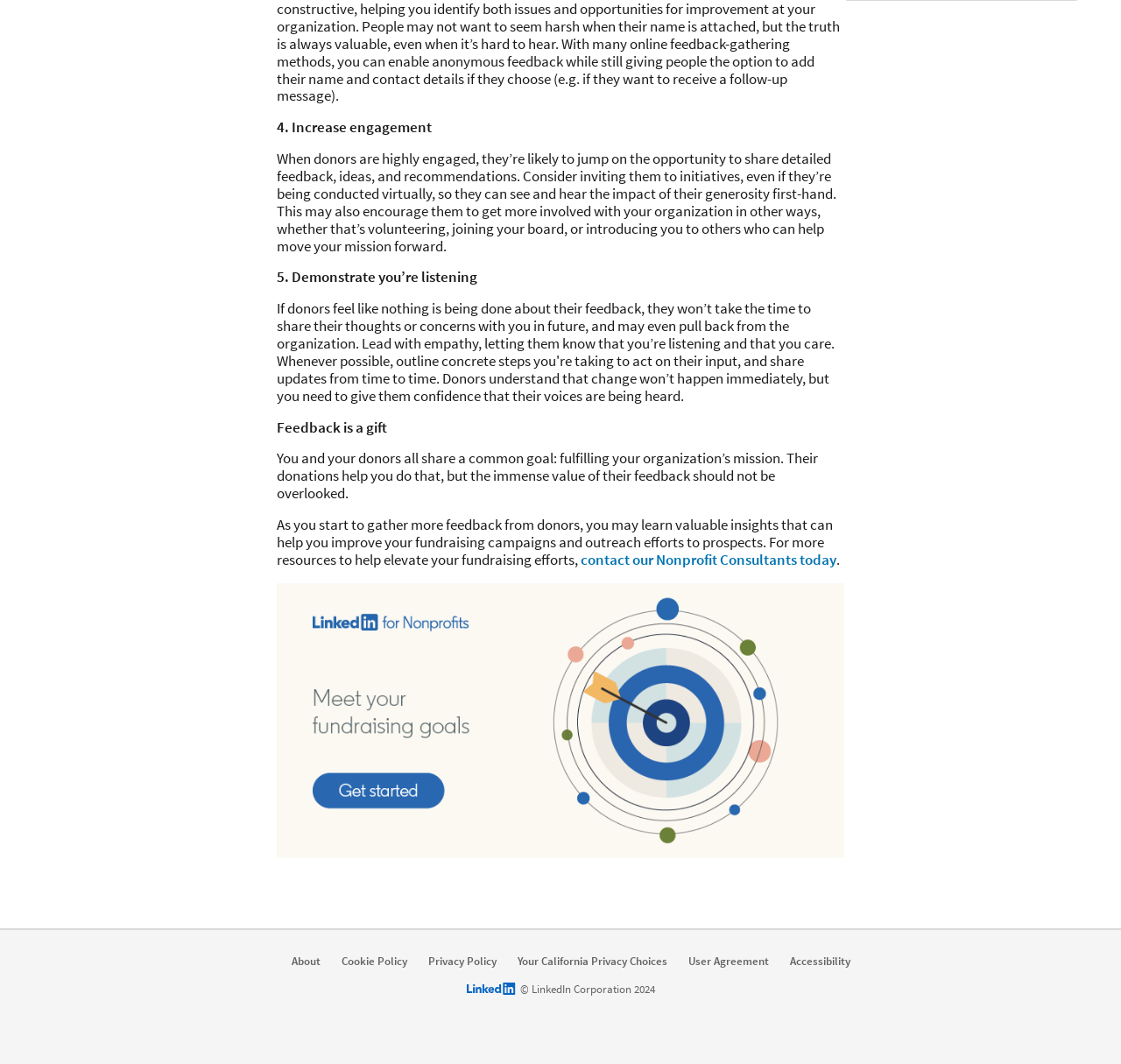Answer the following in one word or a short phrase: 
Where can users find more resources to elevate their fundraising efforts?

Contact Nonprofit Consultants